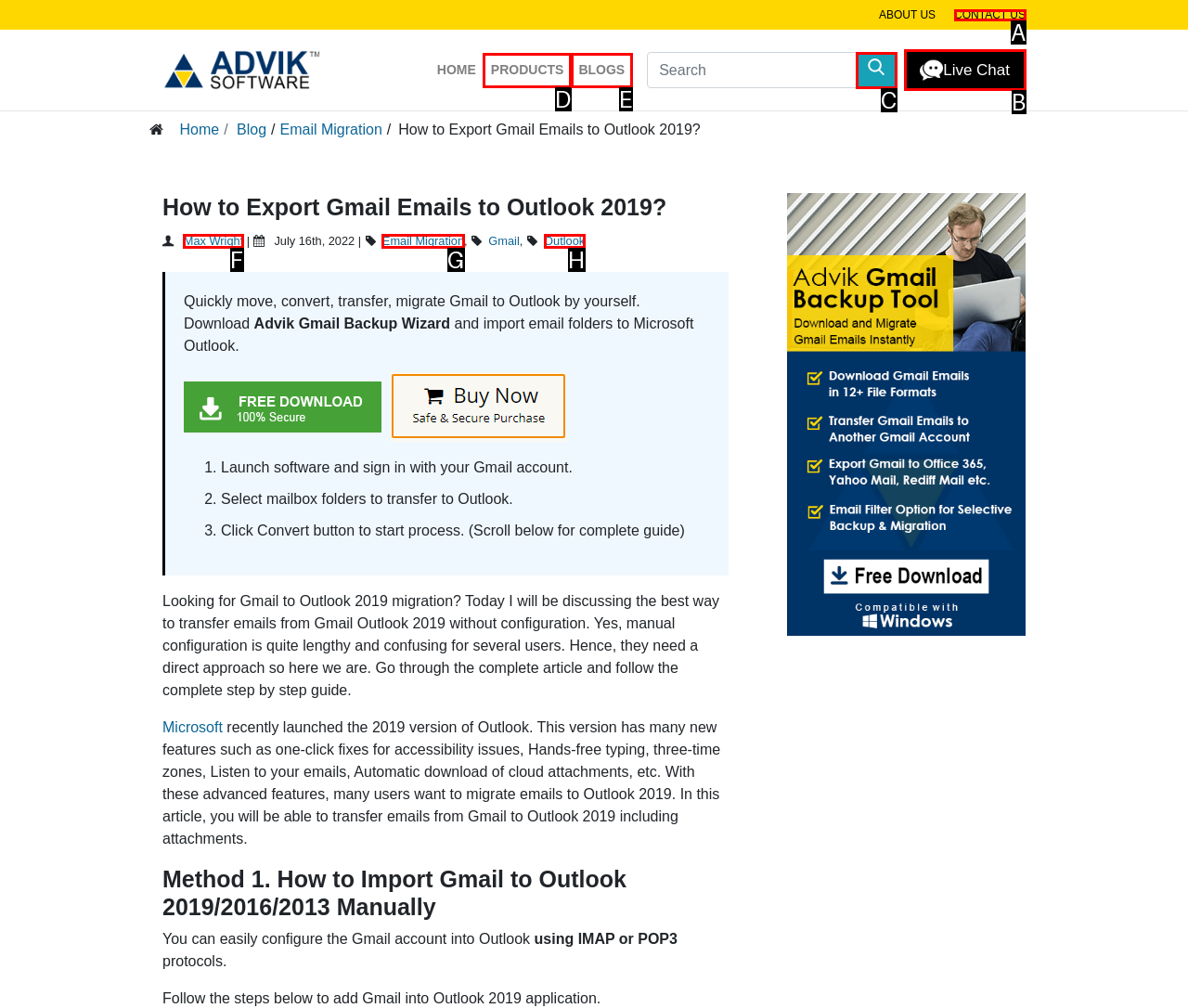Find the option that fits the given description: Email Migration
Answer with the letter representing the correct choice directly.

G